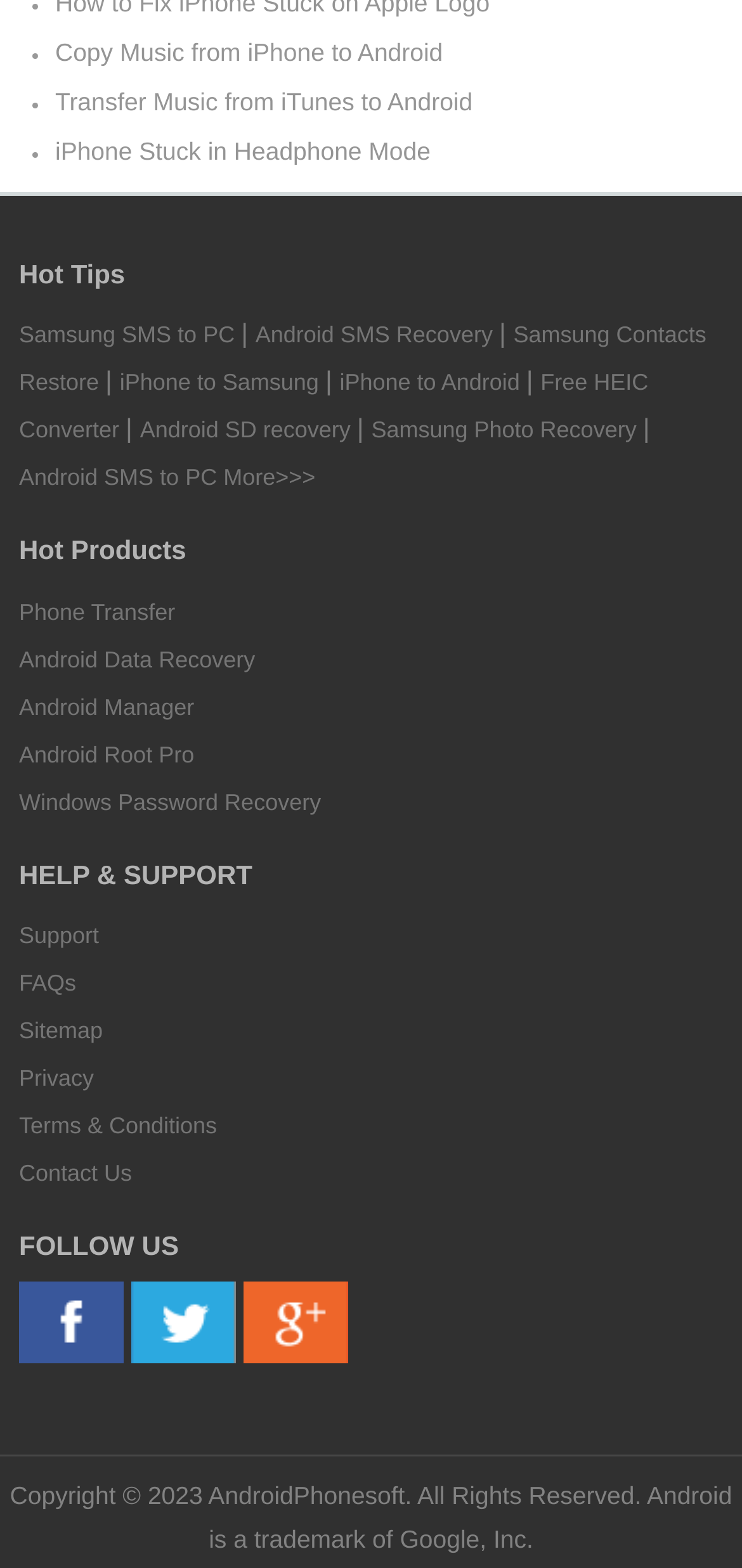Please determine the bounding box coordinates of the element to click in order to execute the following instruction: "Click on 'Support'". The coordinates should be four float numbers between 0 and 1, specified as [left, top, right, bottom].

[0.026, 0.588, 0.133, 0.605]